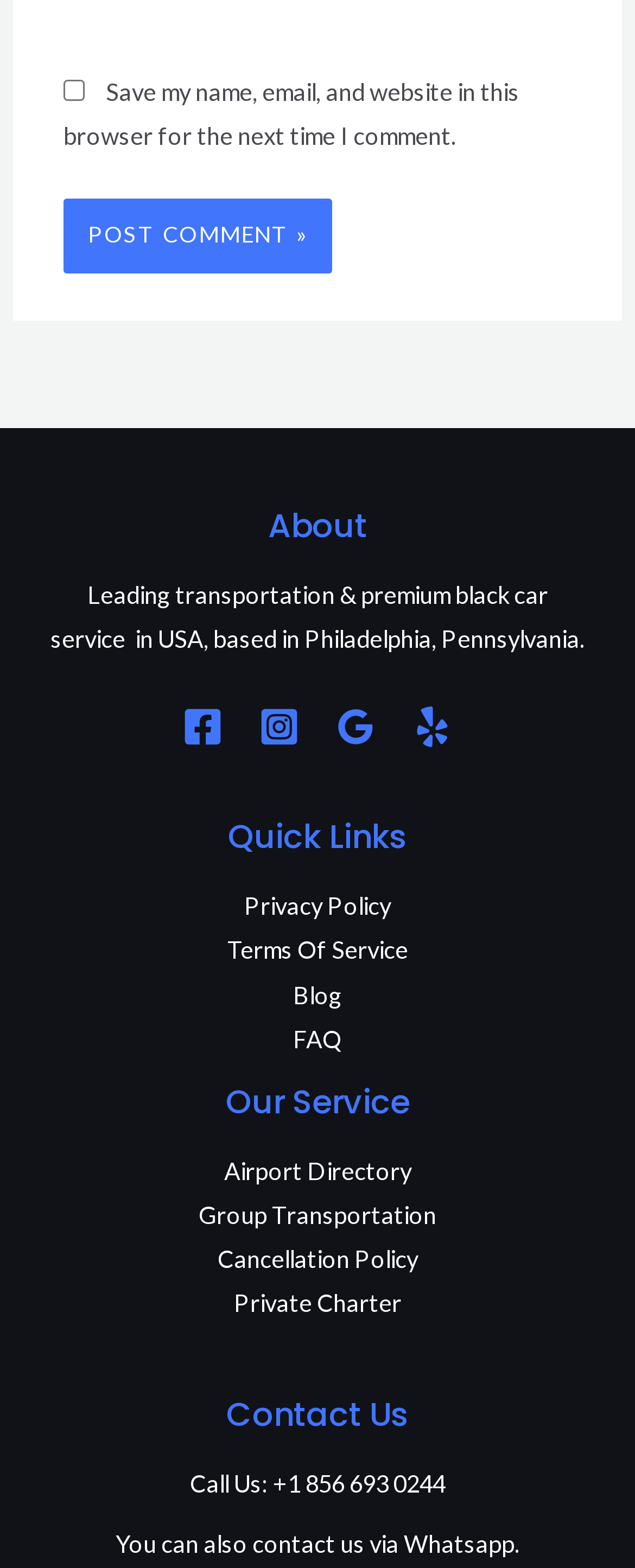Given the following UI element description: "Blog", find the bounding box coordinates in the webpage screenshot.

[0.462, 0.626, 0.538, 0.643]